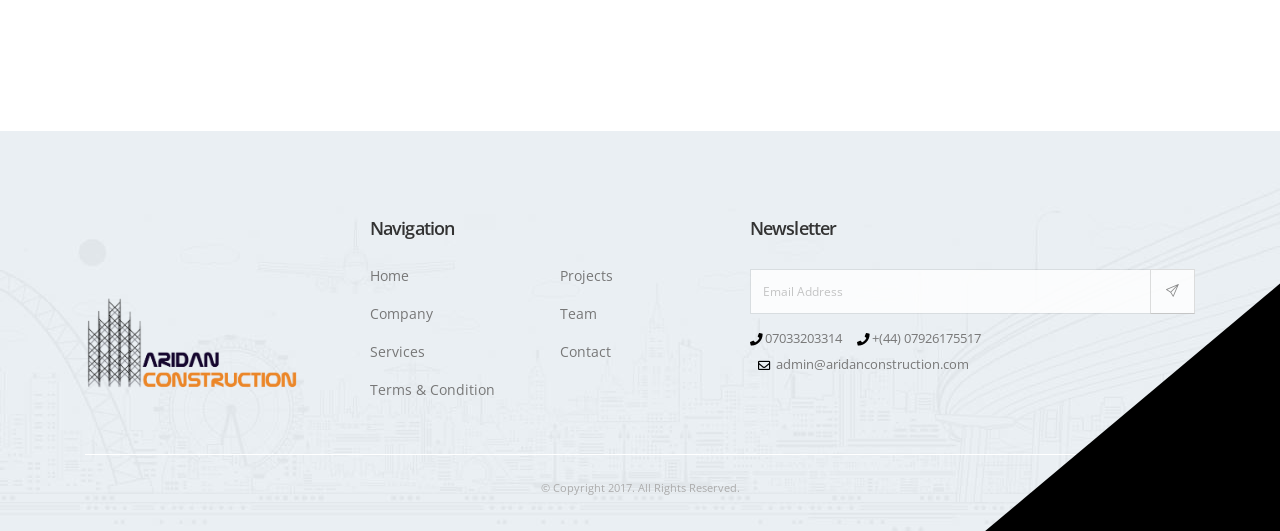Find the bounding box coordinates of the element's region that should be clicked in order to follow the given instruction: "Click on the 'Contact' link". The coordinates should consist of four float numbers between 0 and 1, i.e., [left, top, right, bottom].

[0.438, 0.644, 0.477, 0.68]